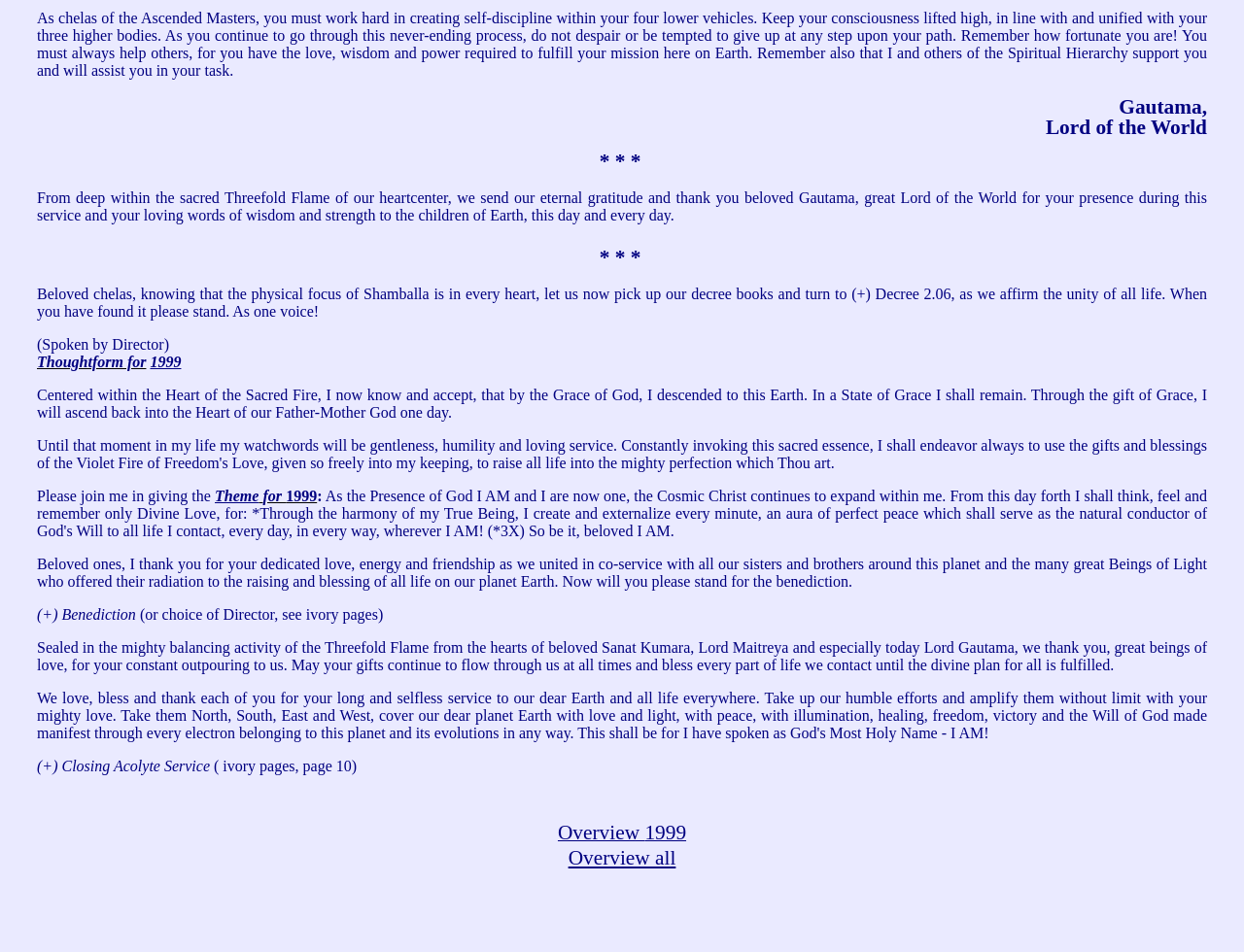Bounding box coordinates must be specified in the format (top-left x, top-left y, bottom-right x, bottom-right y). All values should be floating point numbers between 0 and 1. What are the bounding box coordinates of the UI element described as: Overview all

[0.457, 0.889, 0.543, 0.913]